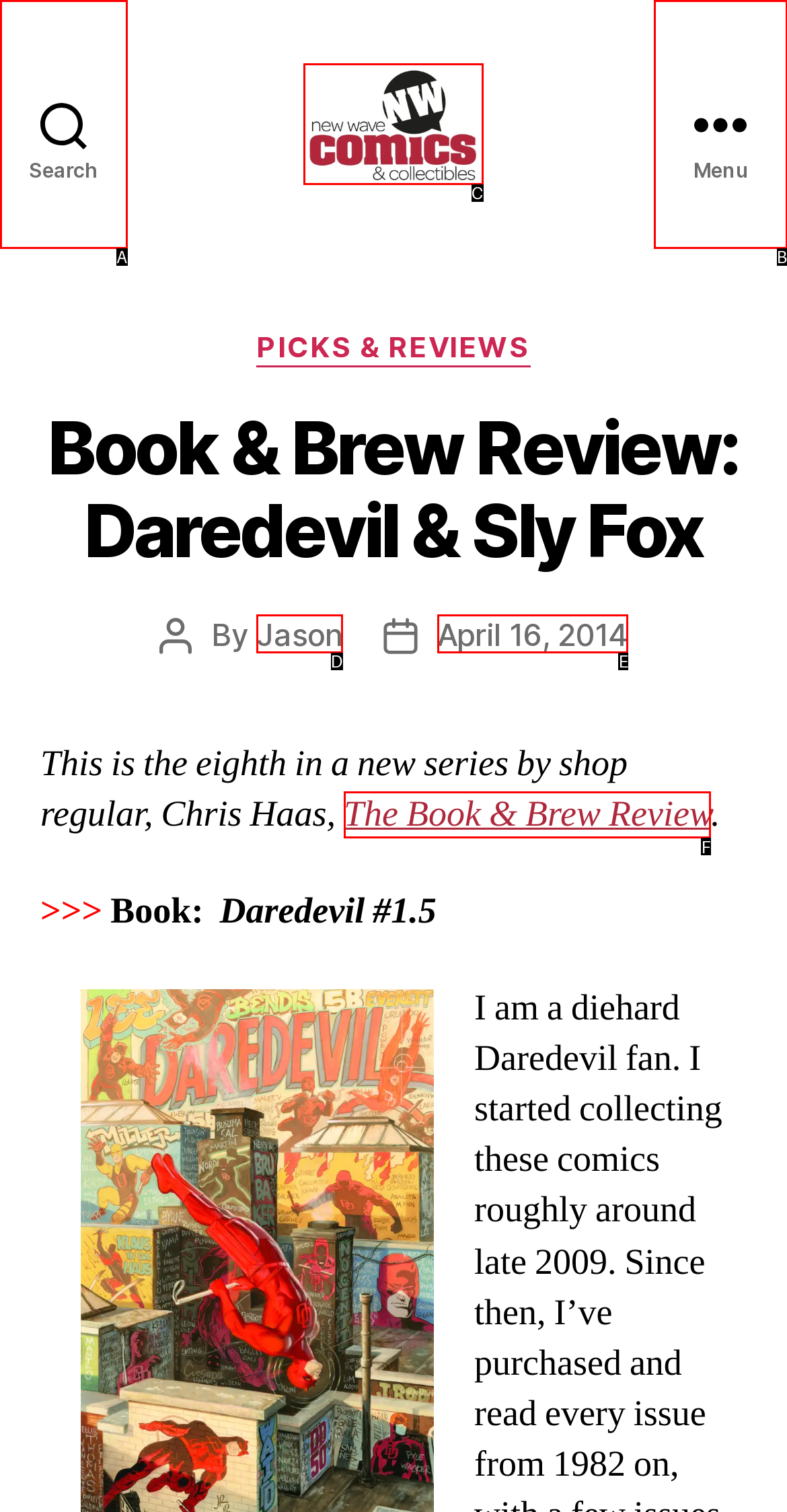Based on the description: Search, identify the matching HTML element. Reply with the letter of the correct option directly.

A